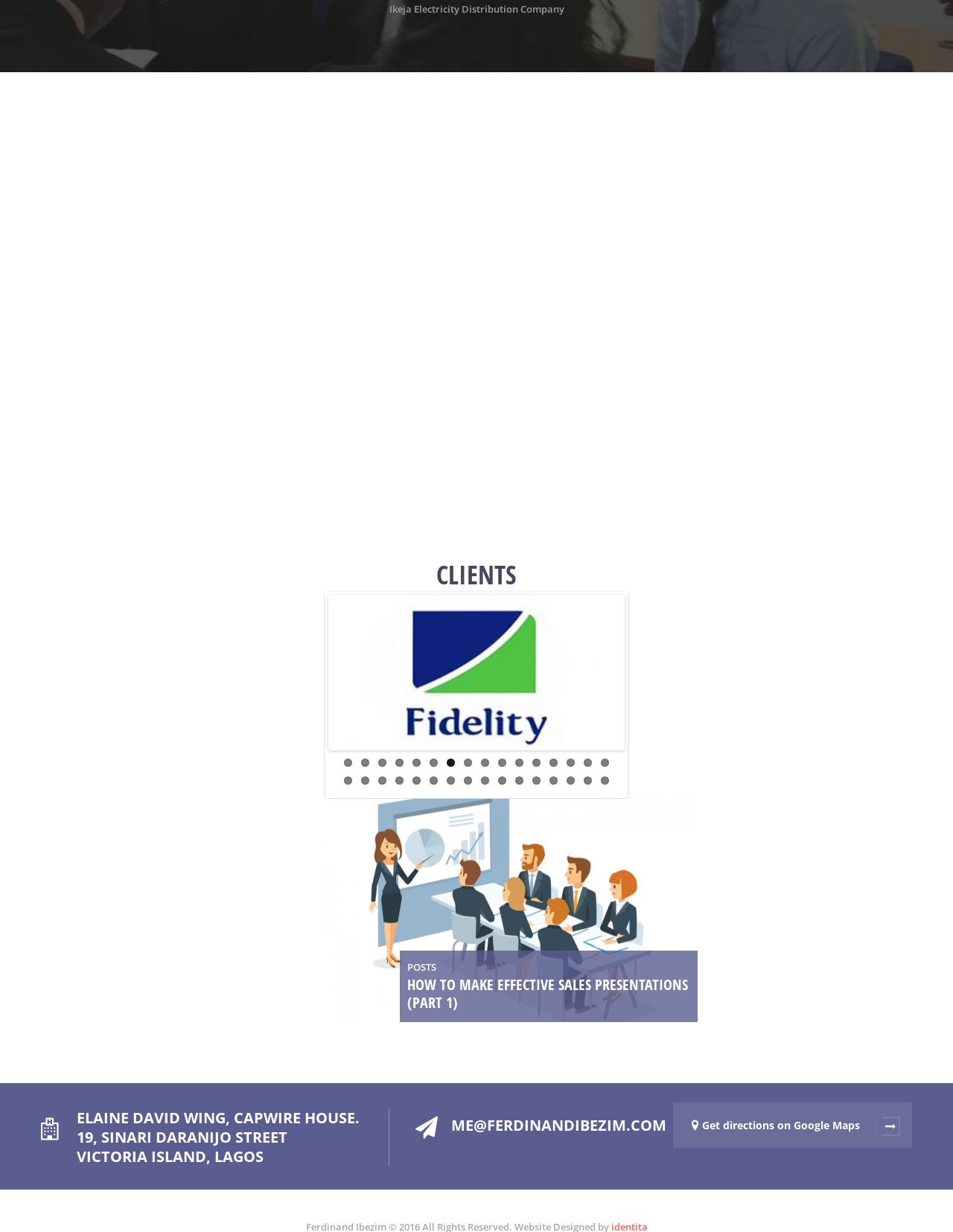What is the topic of the main article?
Offer a detailed and full explanation in response to the question.

The main article on the webpage is about 'Sales Presentations' as indicated by the heading elements with texts 'HOW TO MAKE EFFECTIVE SALES PRESENTATIONS (PART 1)' and 'HOW TO MAKE EFFECTIVE SALES PRESENTATIONS (PART 2)'.